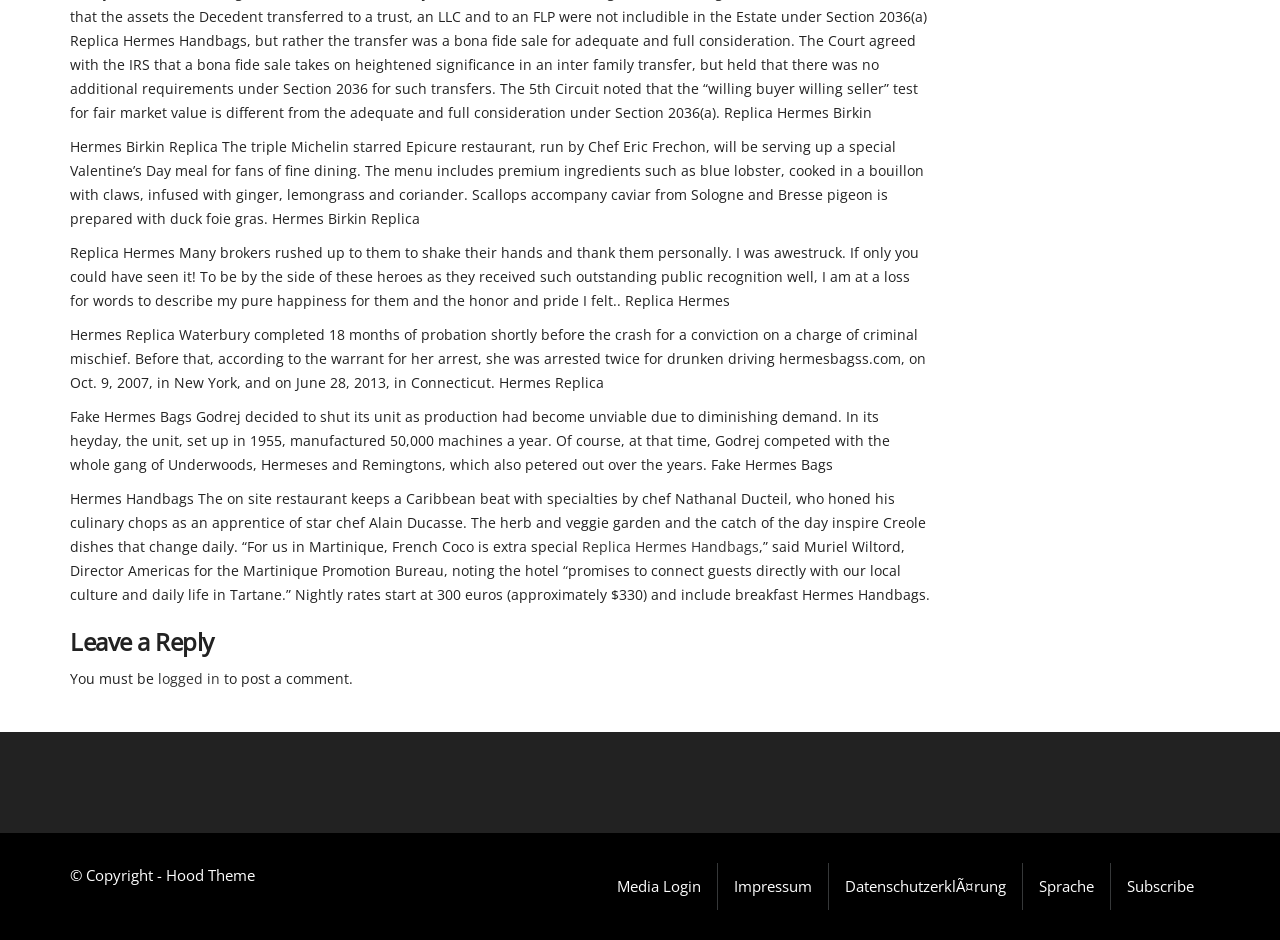Based on the element description logged in, identify the bounding box of the UI element in the given webpage screenshot. The coordinates should be in the format (top-left x, top-left y, bottom-right x, bottom-right y) and must be between 0 and 1.

[0.123, 0.711, 0.172, 0.732]